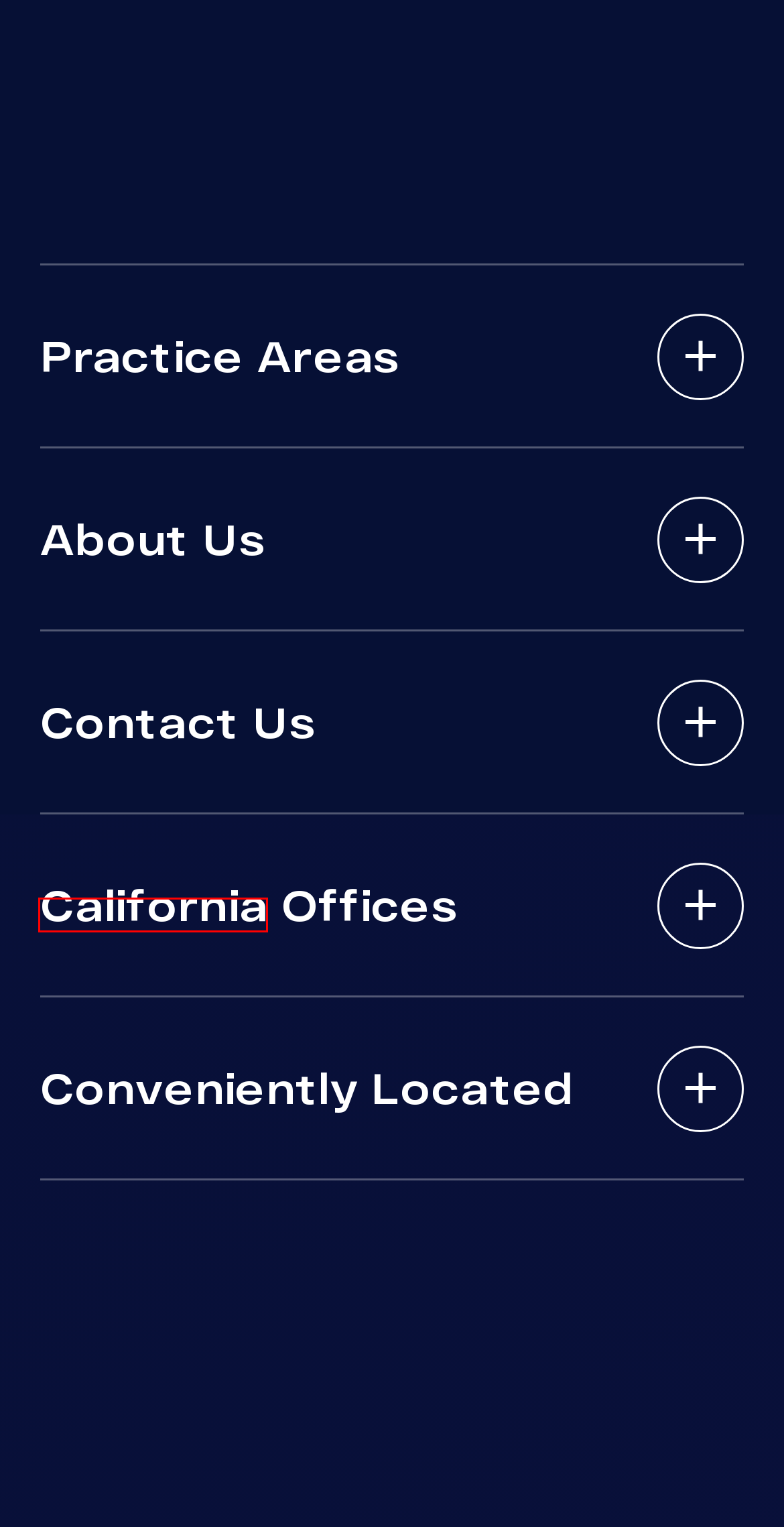Analyze the given webpage screenshot and identify the UI element within the red bounding box. Select the webpage description that best matches what you expect the new webpage to look like after clicking the element. Here are the candidates:
A. 2023 Frequently Asked Legal Questions - Arash Law
B. Contact Arash Law for a Free Car Accident Consultation (888) 488-1391
C. Practice Areas - Arash Law Injury Lawyers in California
D. Bufete de Abogados de Lesiones en San José
E. Client Testimonials - Arash Law | California Injury Lawyers
F. Welcome to Arash Law - California's Best Injury Law Firm
G. Arash Law - Los Angeles Accident Law Firm (888) 488-1391
H. Case Results for Arash law Injury Lawyers in California * $500M+

E